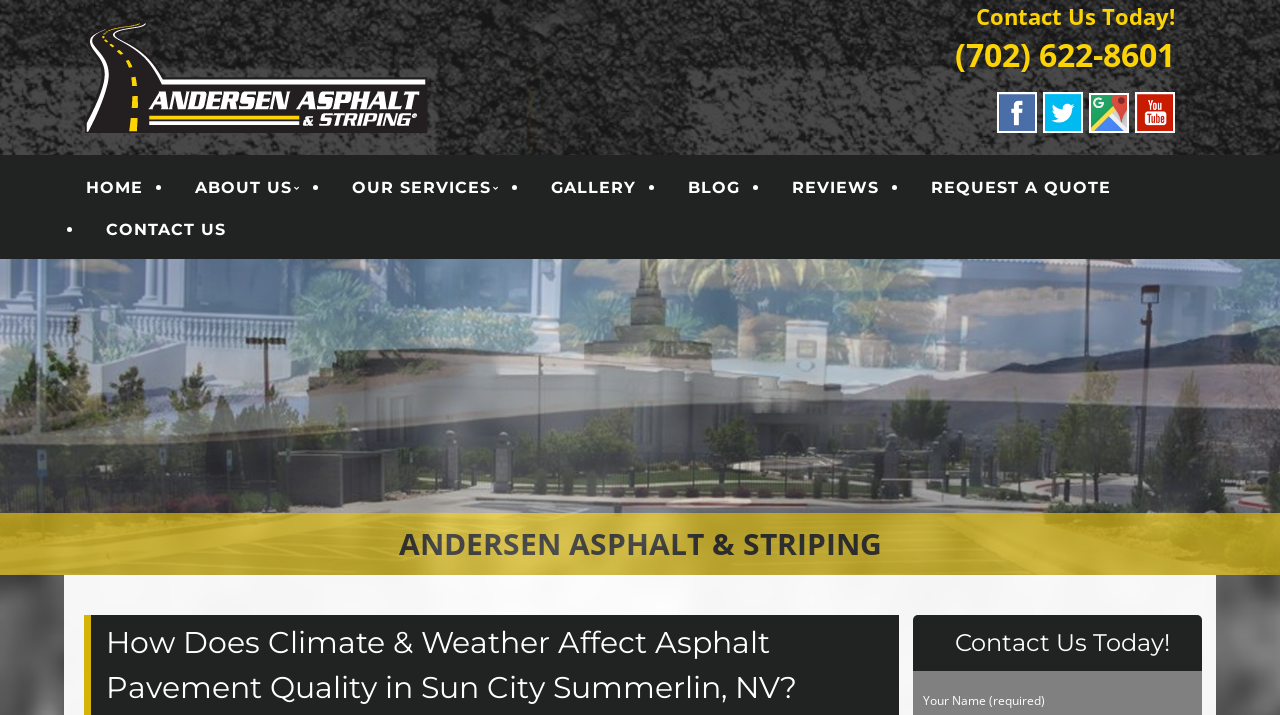Provide the bounding box coordinates for the UI element described in this sentence: "HOME". The coordinates should be four float values between 0 and 1, i.e., [left, top, right, bottom].

[0.059, 0.23, 0.12, 0.289]